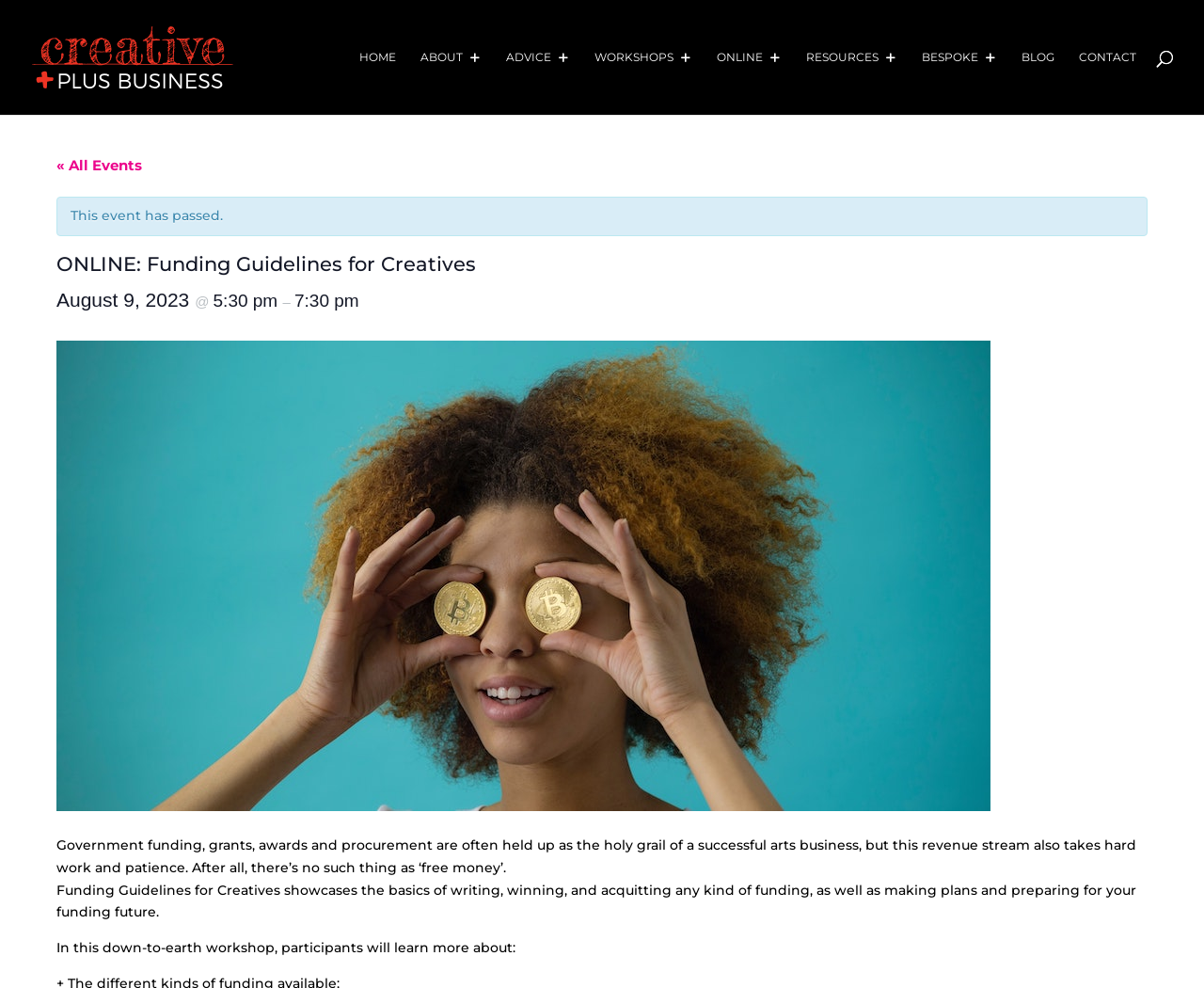Respond to the question below with a single word or phrase: What is the name of the organization?

Creative Plus Business